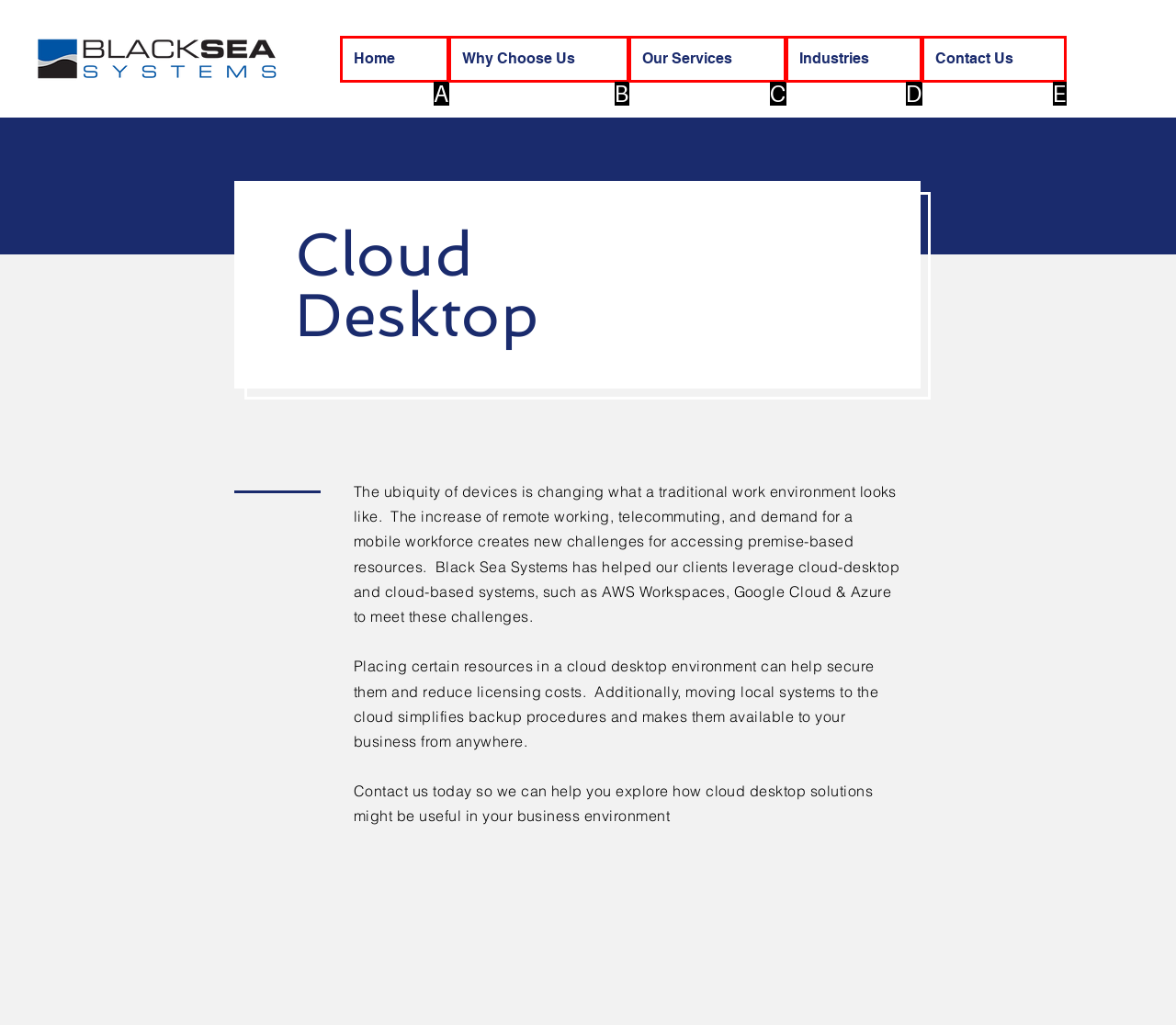Which option corresponds to the following element description: Home?
Please provide the letter of the correct choice.

A